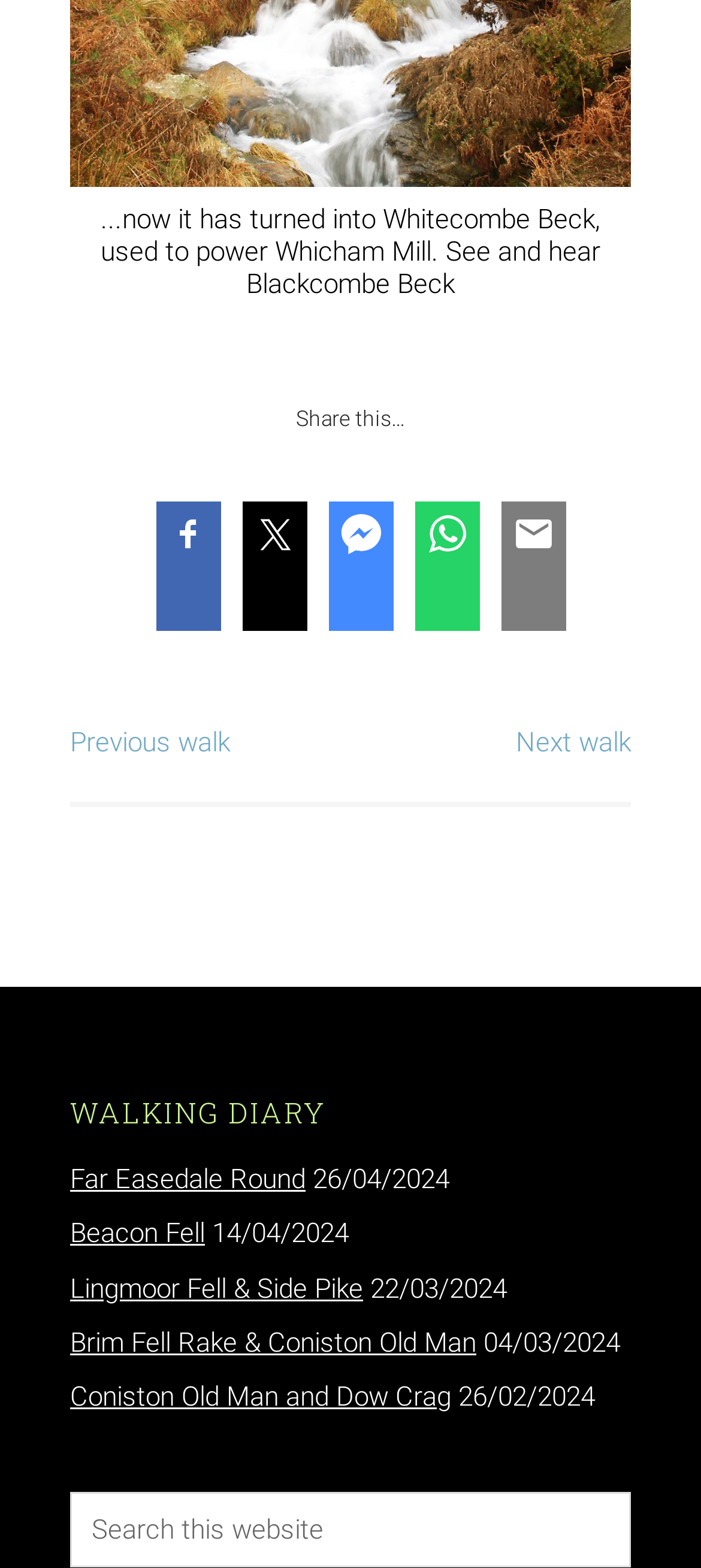What is the purpose of the searchbox?
Answer the question with just one word or phrase using the image.

Search this website